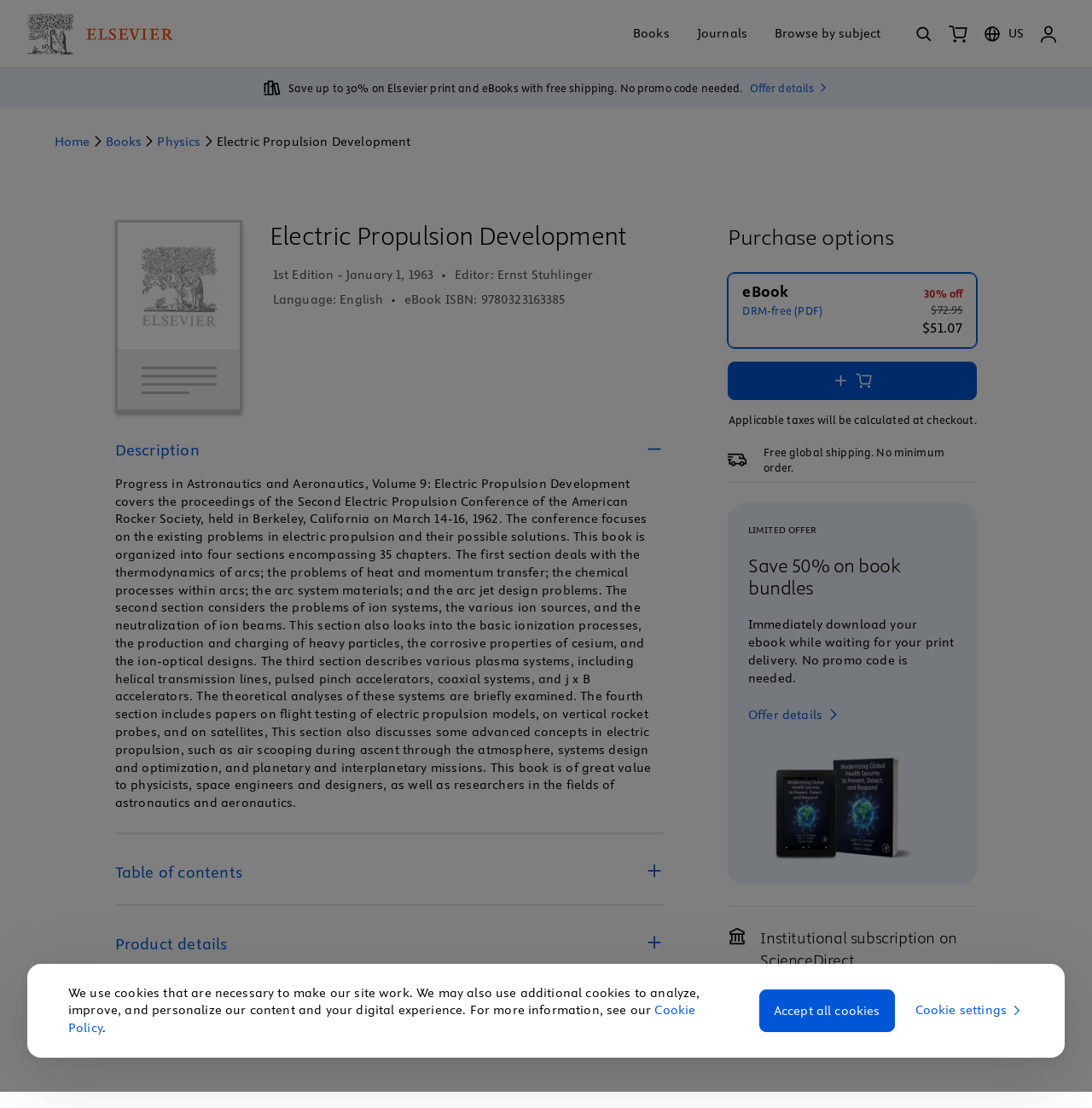What is the eBook ISBN of the book?
Based on the visual details in the image, please answer the question thoroughly.

I found the eBook ISBN of the book by looking at the static text element on the webpage, which is 'eBook ISBN: 9 7 8 - 0 - 3 2 3 - 1 6 3 3 8 - 5'. This text is located below the book title and is a key detail about the book.